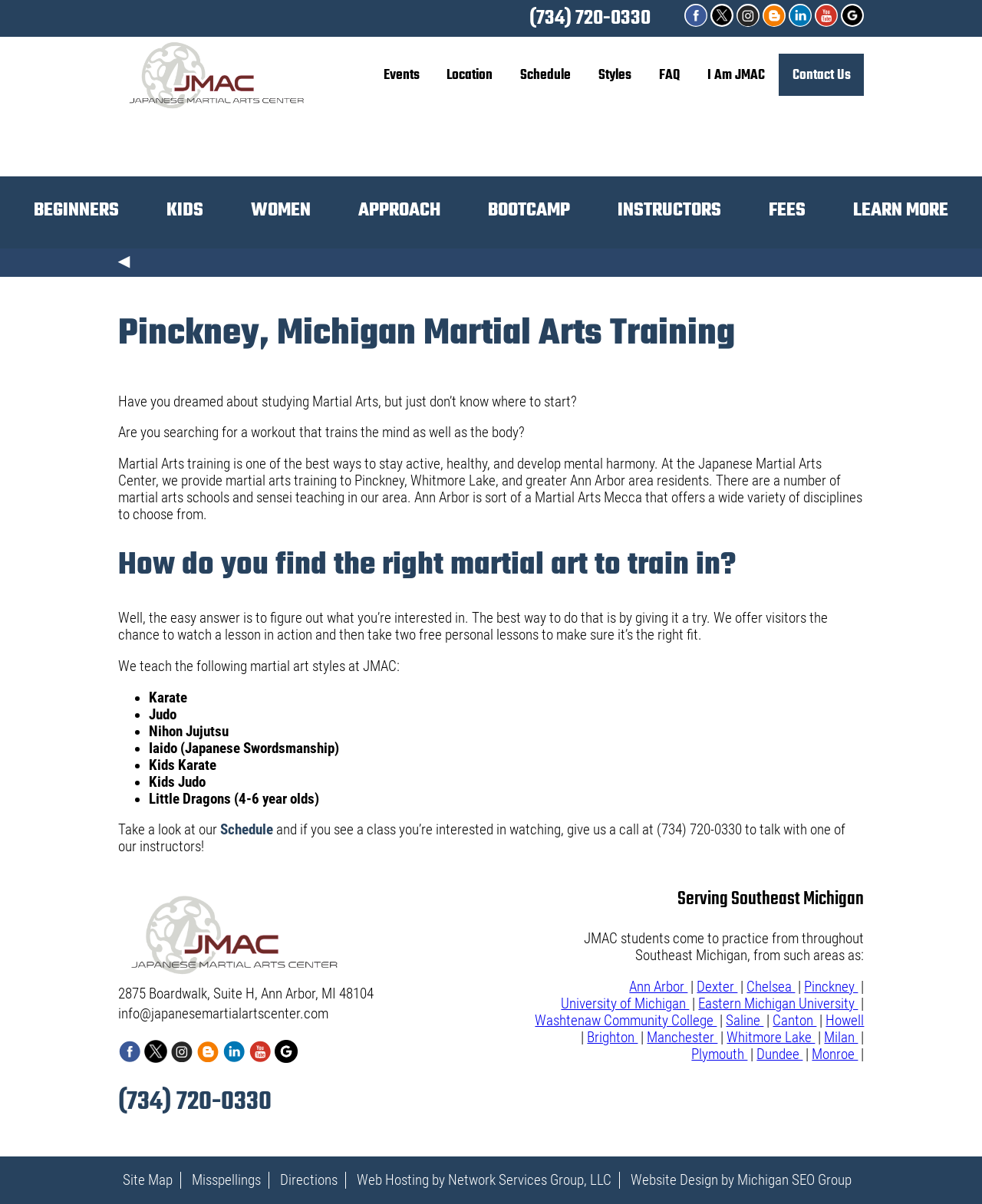Locate the bounding box coordinates of the element to click to perform the following action: 'Learn more about the schedule'. The coordinates should be given as four float values between 0 and 1, in the form of [left, top, right, bottom].

[0.516, 0.044, 0.595, 0.08]